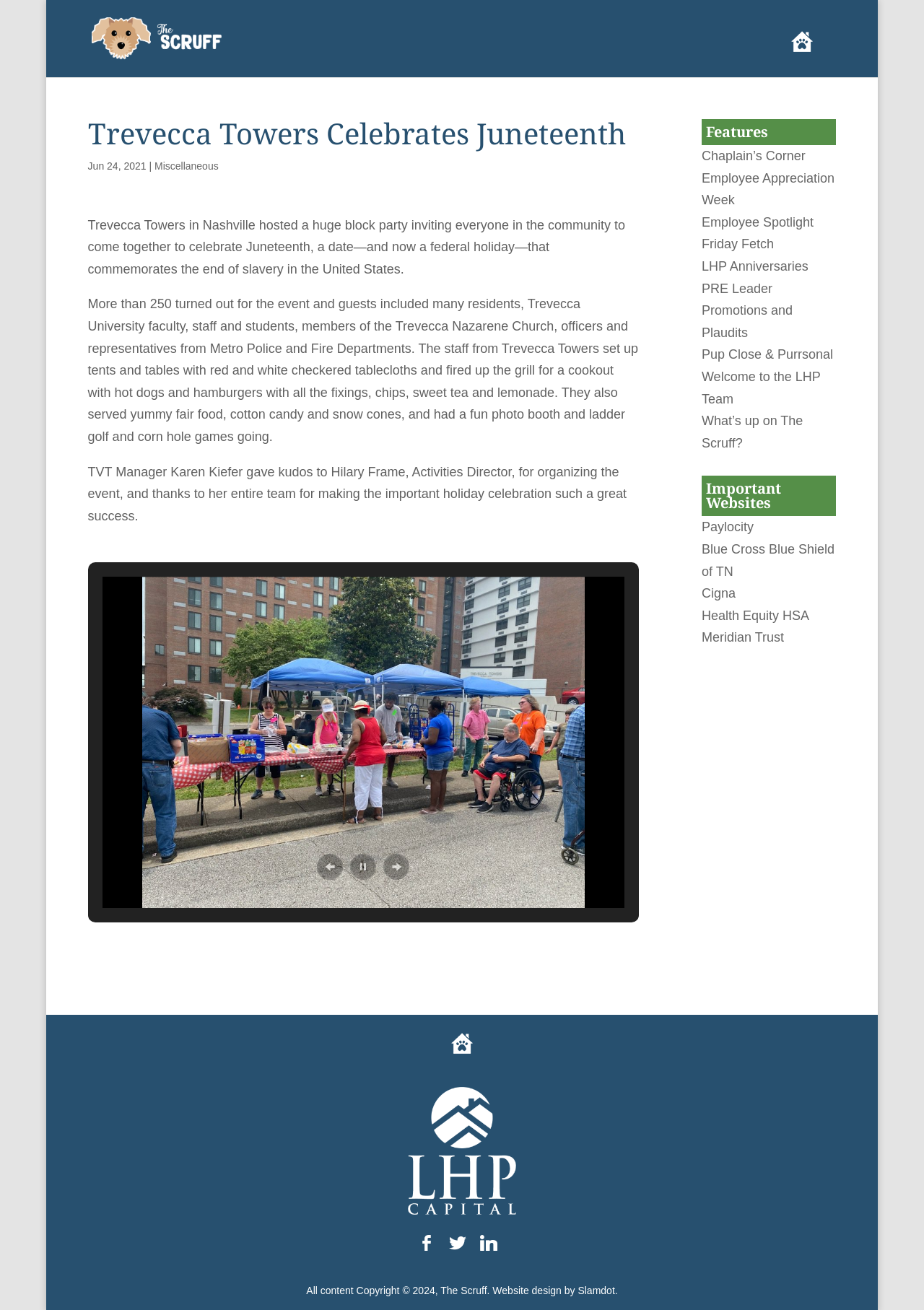What is the name of the manager who gave kudos to Hilary Frame?
Can you provide an in-depth and detailed response to the question?

I found the name of the manager who gave kudos to Hilary Frame by reading the article section of the webpage, where I found a StaticText element with the text 'TVT Manager Karen Kiefer gave kudos to Hilary Frame...'.